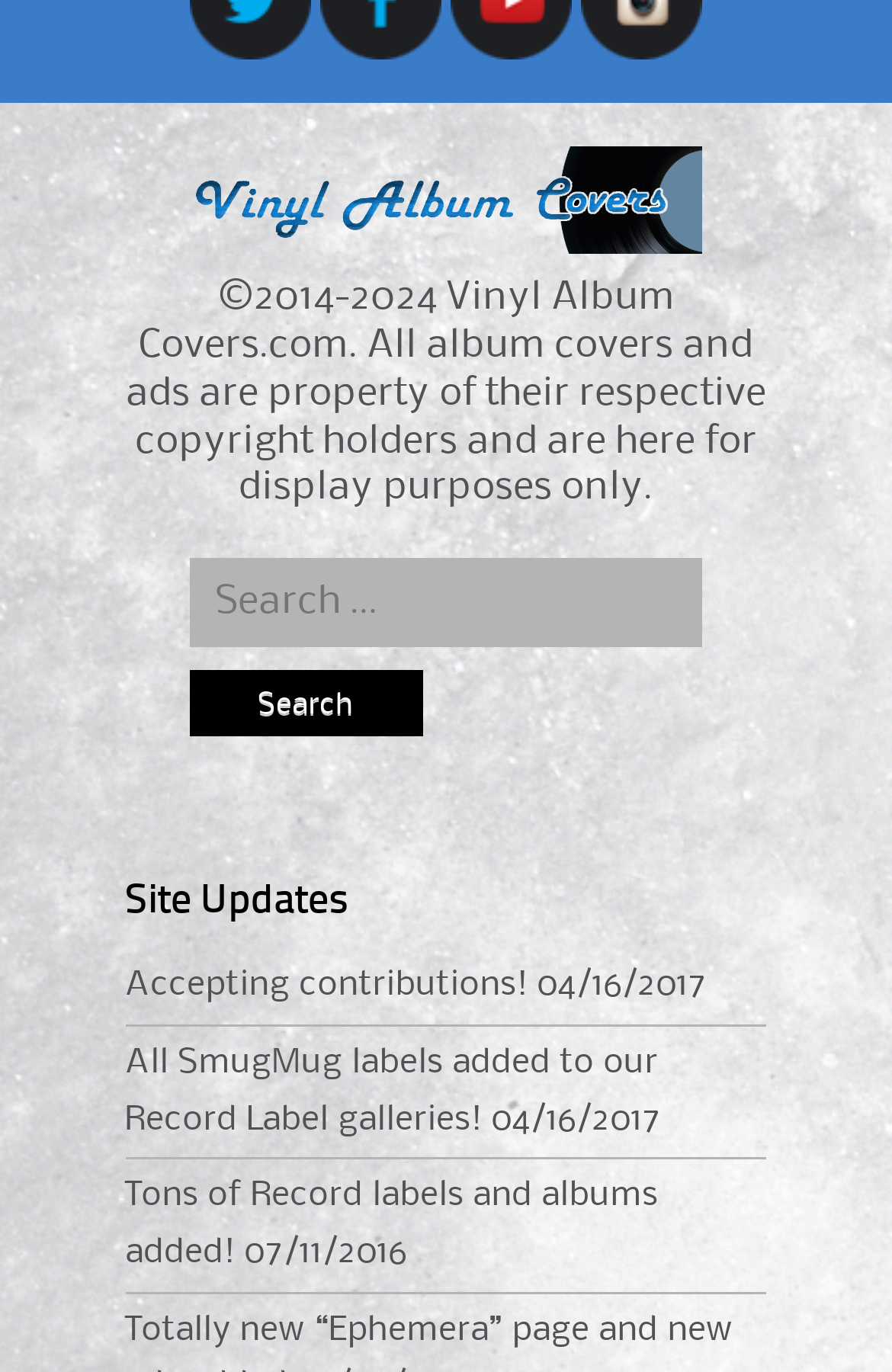Determine the bounding box coordinates for the area that should be clicked to carry out the following instruction: "Search for album covers".

[0.212, 0.407, 0.788, 0.537]